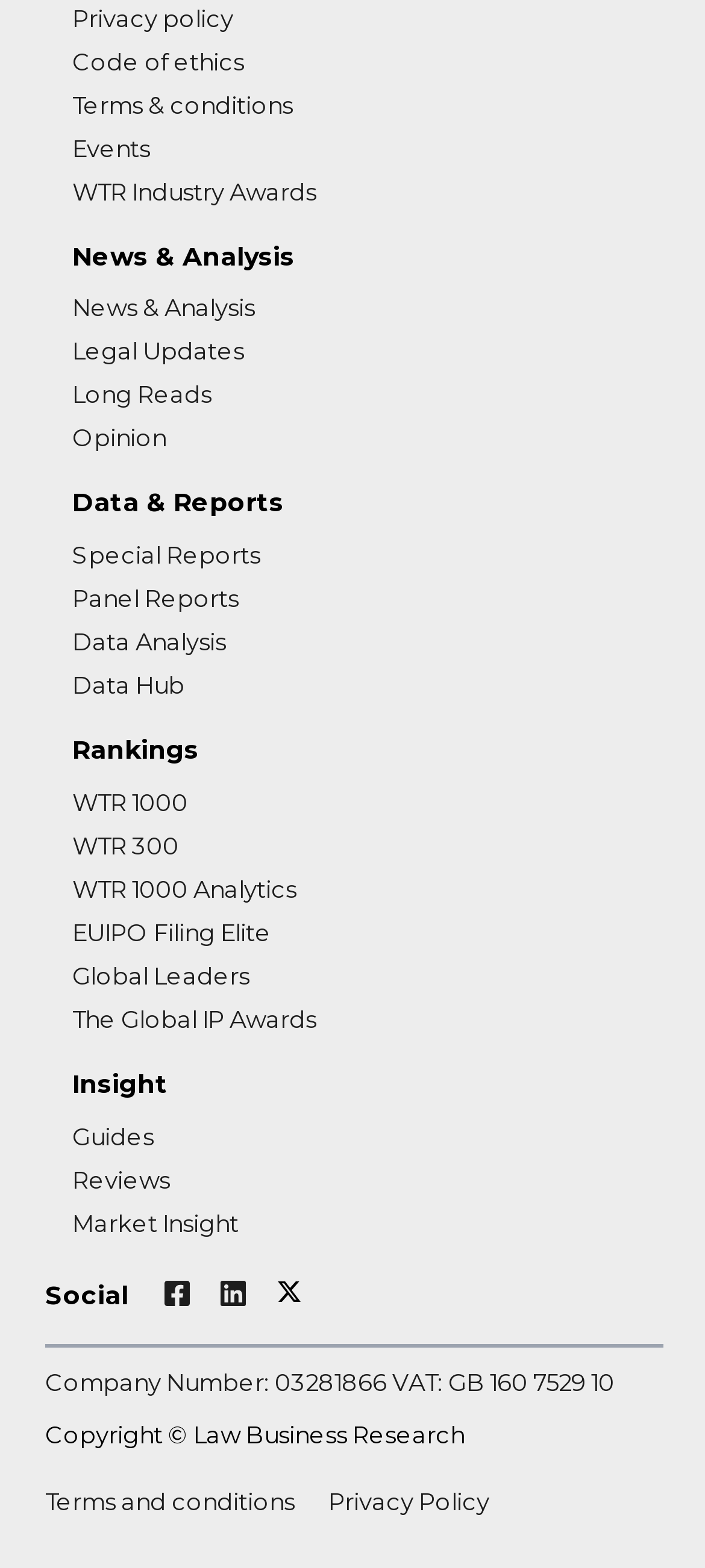What is the company's VAT number?
Answer the question with as much detail as possible.

The company's VAT number is explicitly stated in the StaticText element with ID 147, which provides the company's details, including the VAT number.